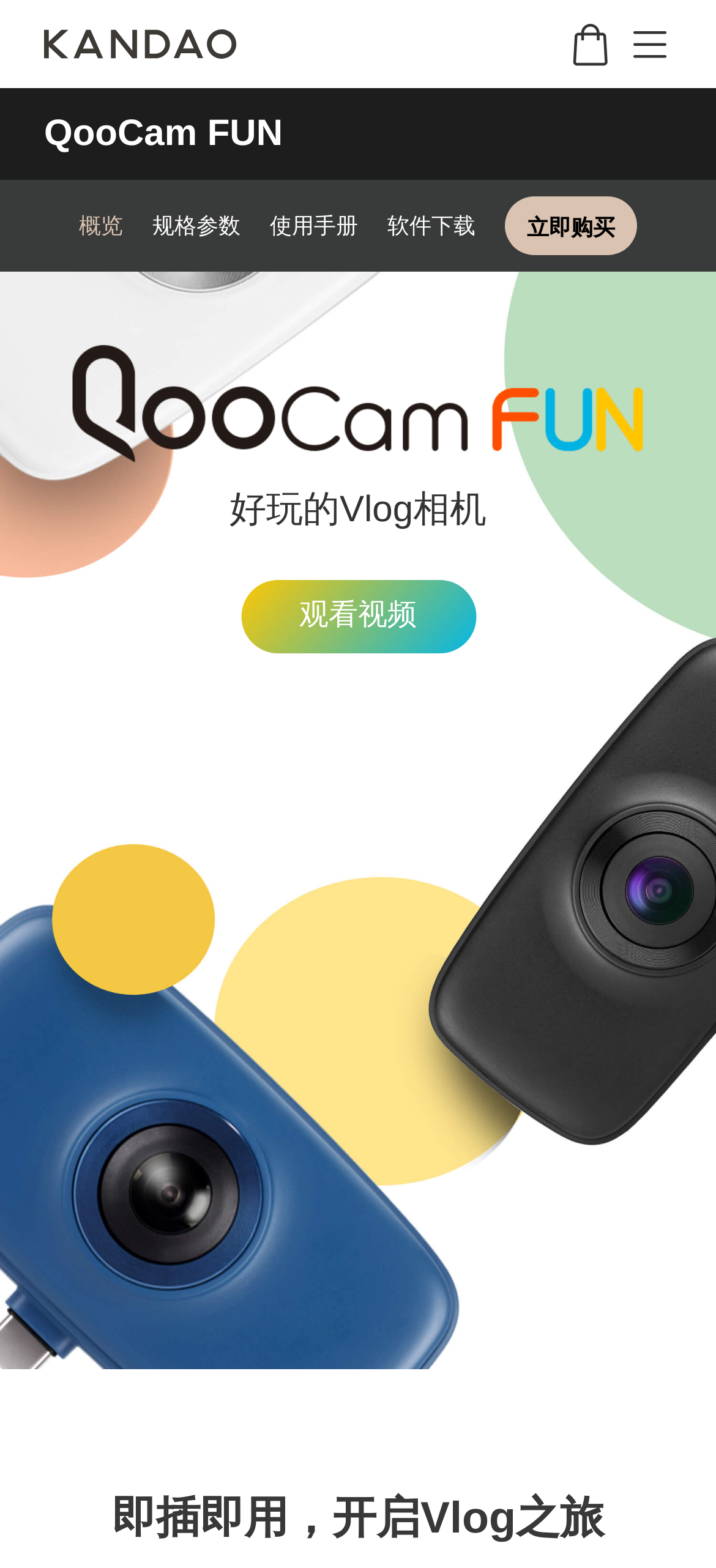Locate the coordinates of the bounding box for the clickable region that fulfills this instruction: "Learn about the product specifications".

[0.213, 0.115, 0.336, 0.173]